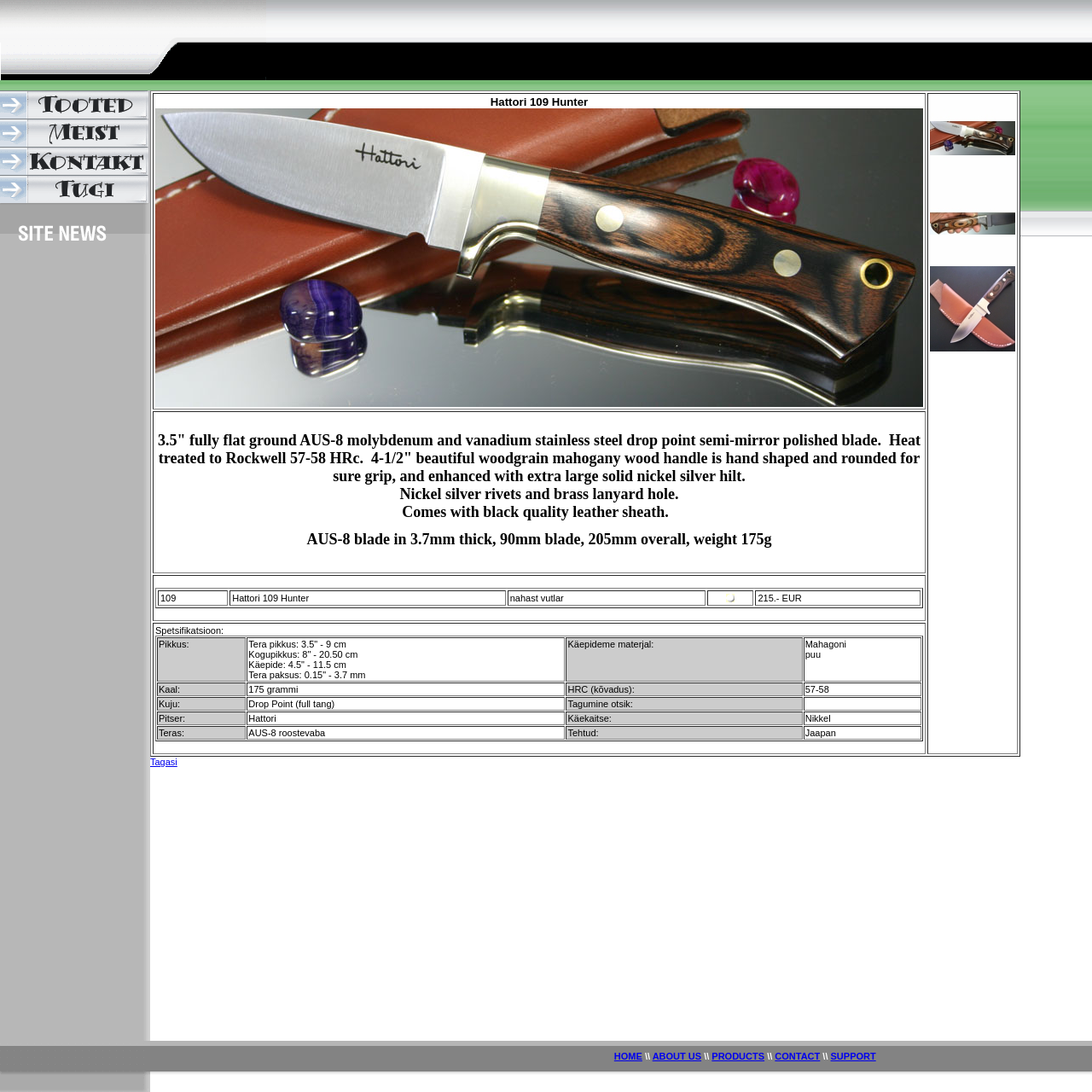Please find the bounding box coordinates of the element that you should click to achieve the following instruction: "Click on PRODUCTS". The coordinates should be presented as four float numbers between 0 and 1: [left, top, right, bottom].

[0.0, 0.101, 0.138, 0.11]